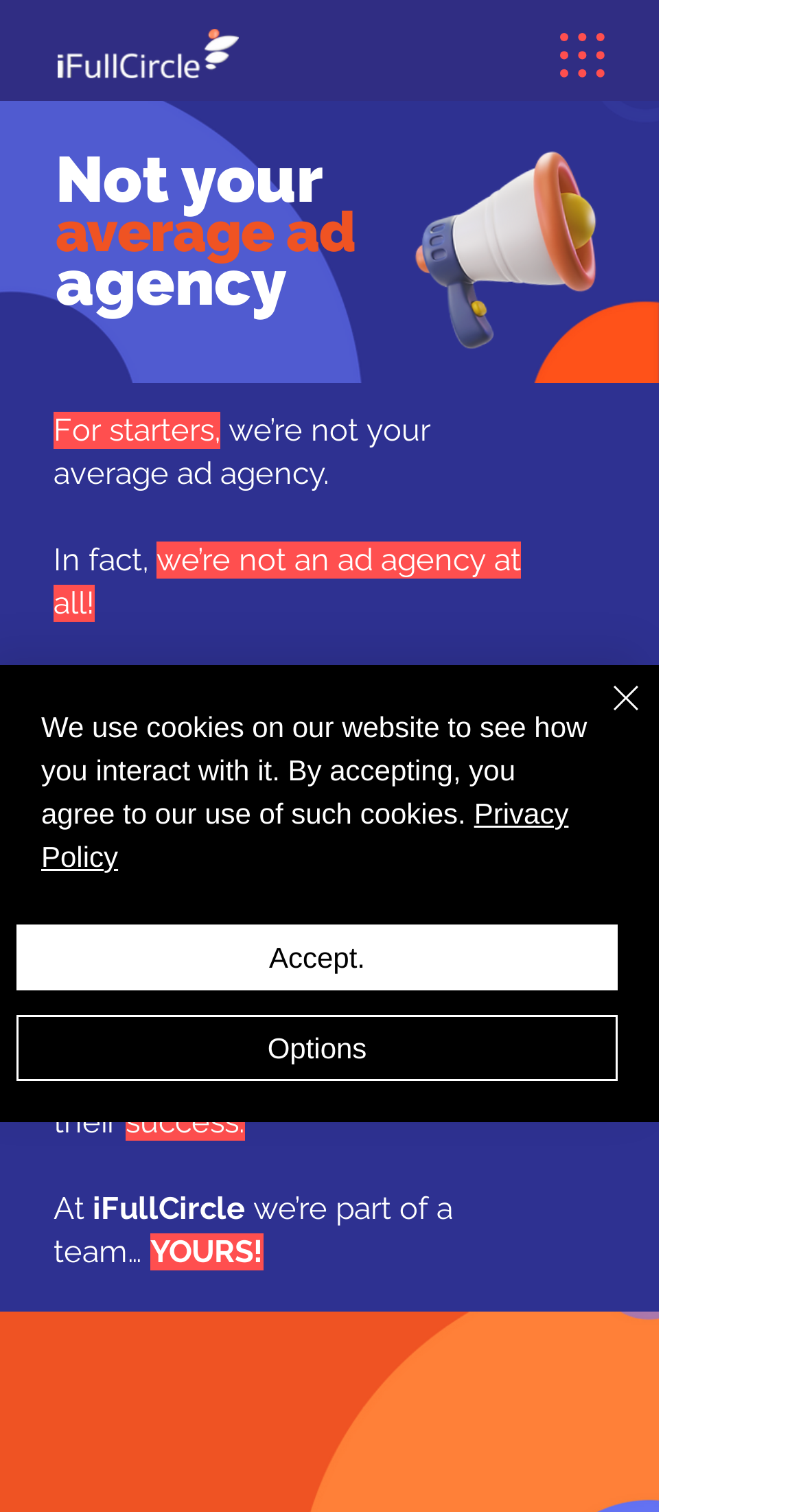What is the relationship between iFullCircle and its clients?
Please ensure your answer to the question is detailed and covers all necessary aspects.

The text states that 'For us, working with each client, industry or agency, is an opportunity to collaborate' indicating a collaborative relationship between iFullCircle and its clients.